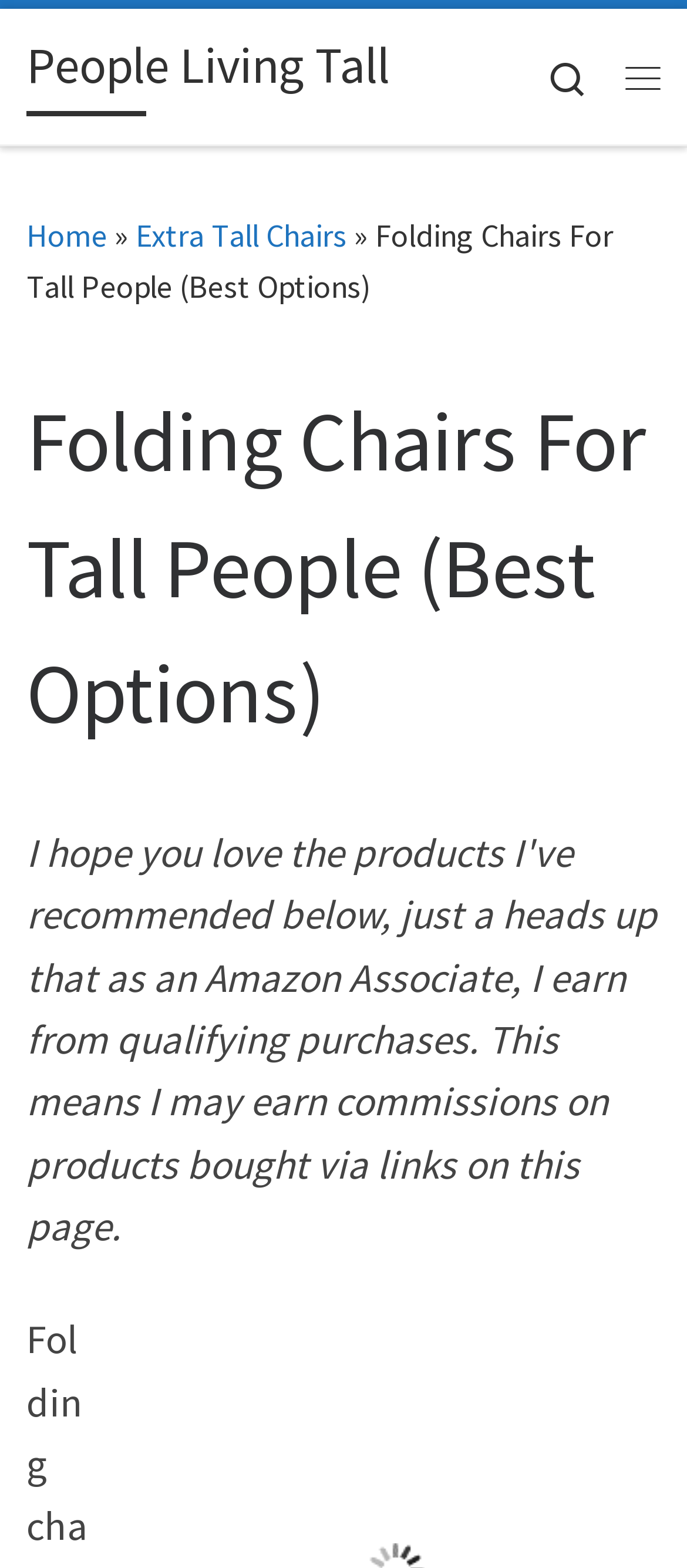Bounding box coordinates must be specified in the format (top-left x, top-left y, bottom-right x, bottom-right y). All values should be floating point numbers between 0 and 1. What are the bounding box coordinates of the UI element described as: People Living Tall

[0.038, 0.018, 0.567, 0.074]